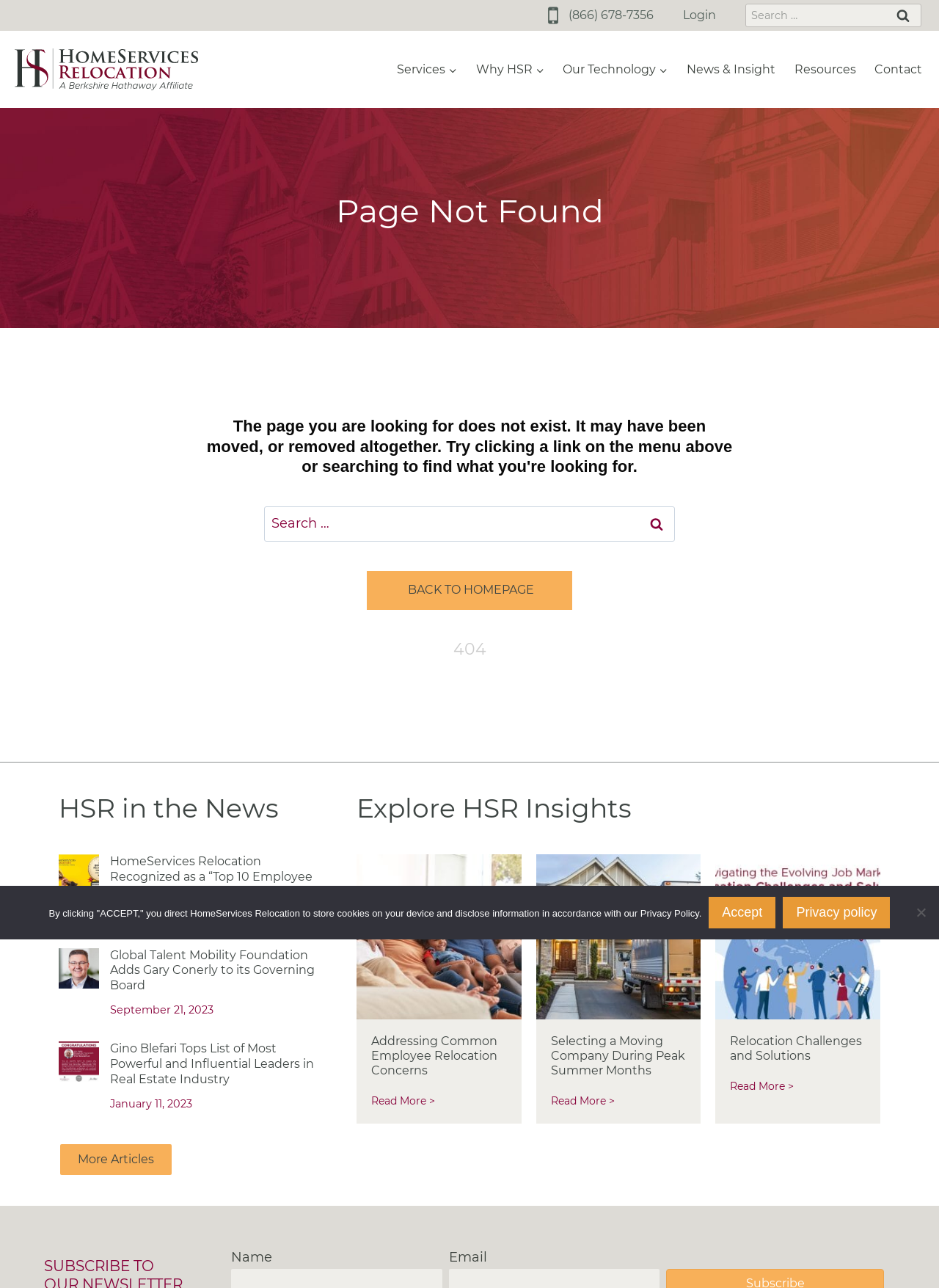Please specify the coordinates of the bounding box for the element that should be clicked to carry out this instruction: "Go back to homepage". The coordinates must be four float numbers between 0 and 1, formatted as [left, top, right, bottom].

[0.391, 0.443, 0.609, 0.473]